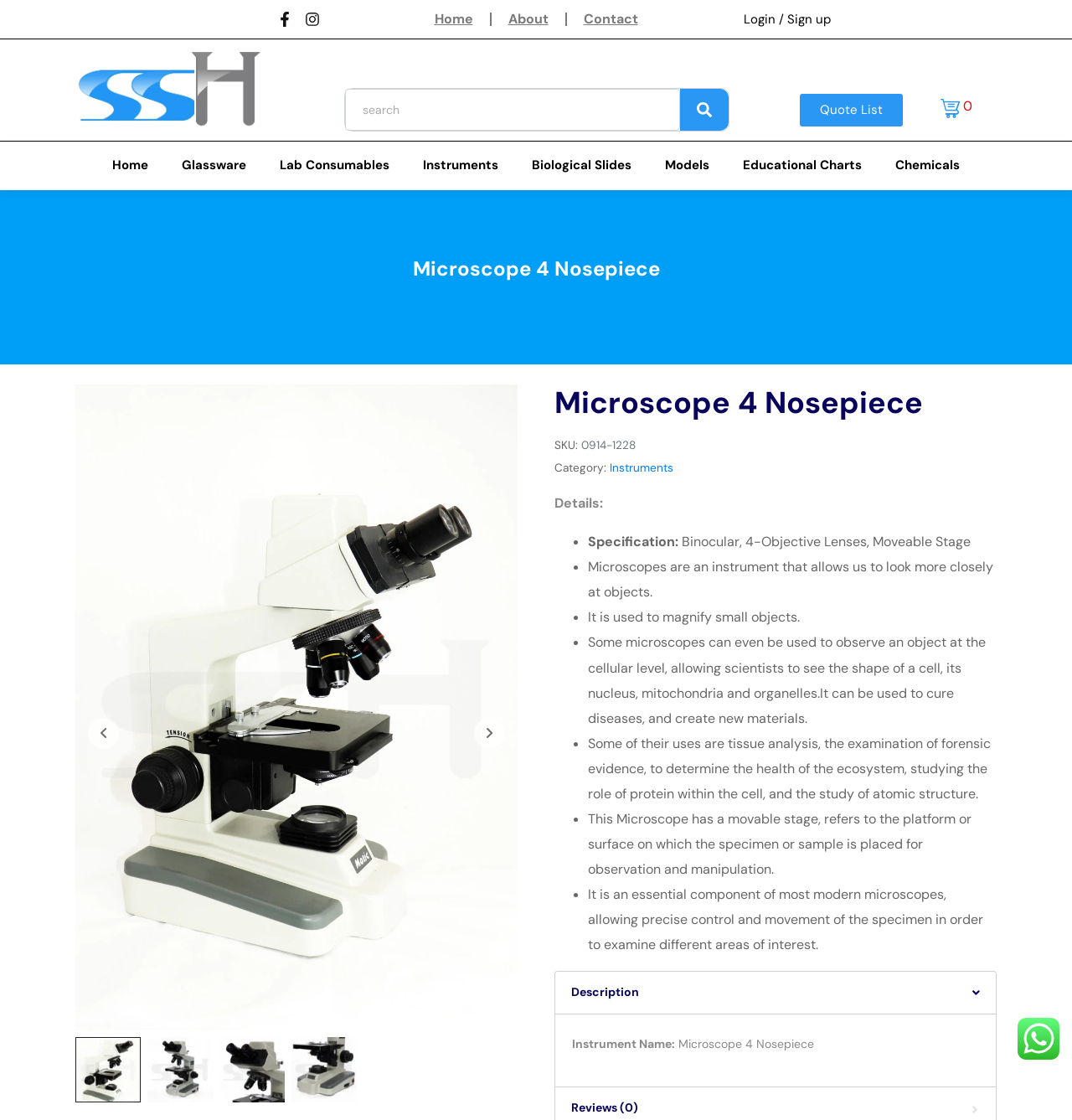Please find the bounding box coordinates for the clickable element needed to perform this instruction: "View Quote List".

[0.746, 0.084, 0.842, 0.113]